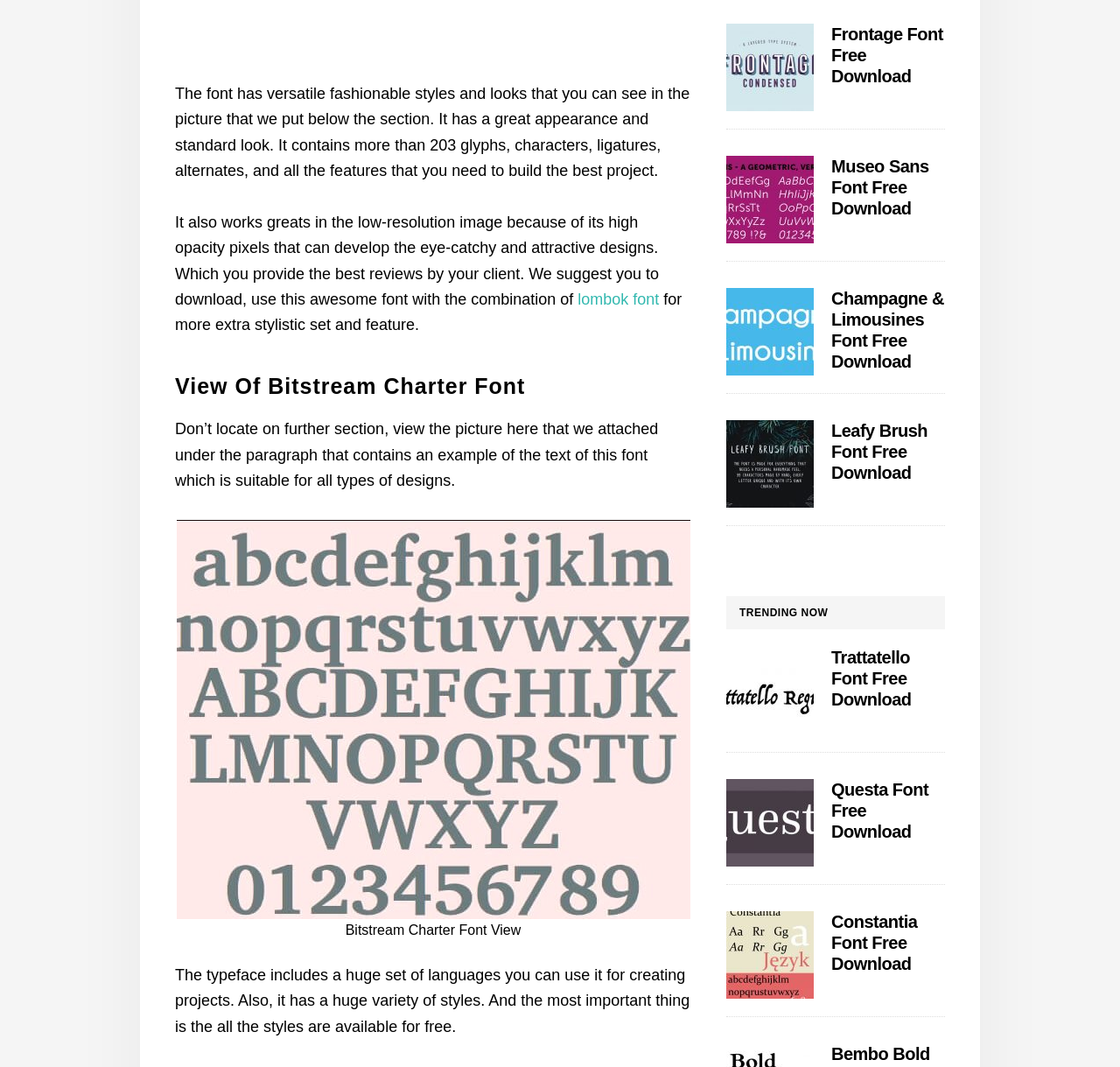Find the bounding box of the web element that fits this description: "parent_node: Constantia Font Free Download".

[0.648, 0.854, 0.727, 0.936]